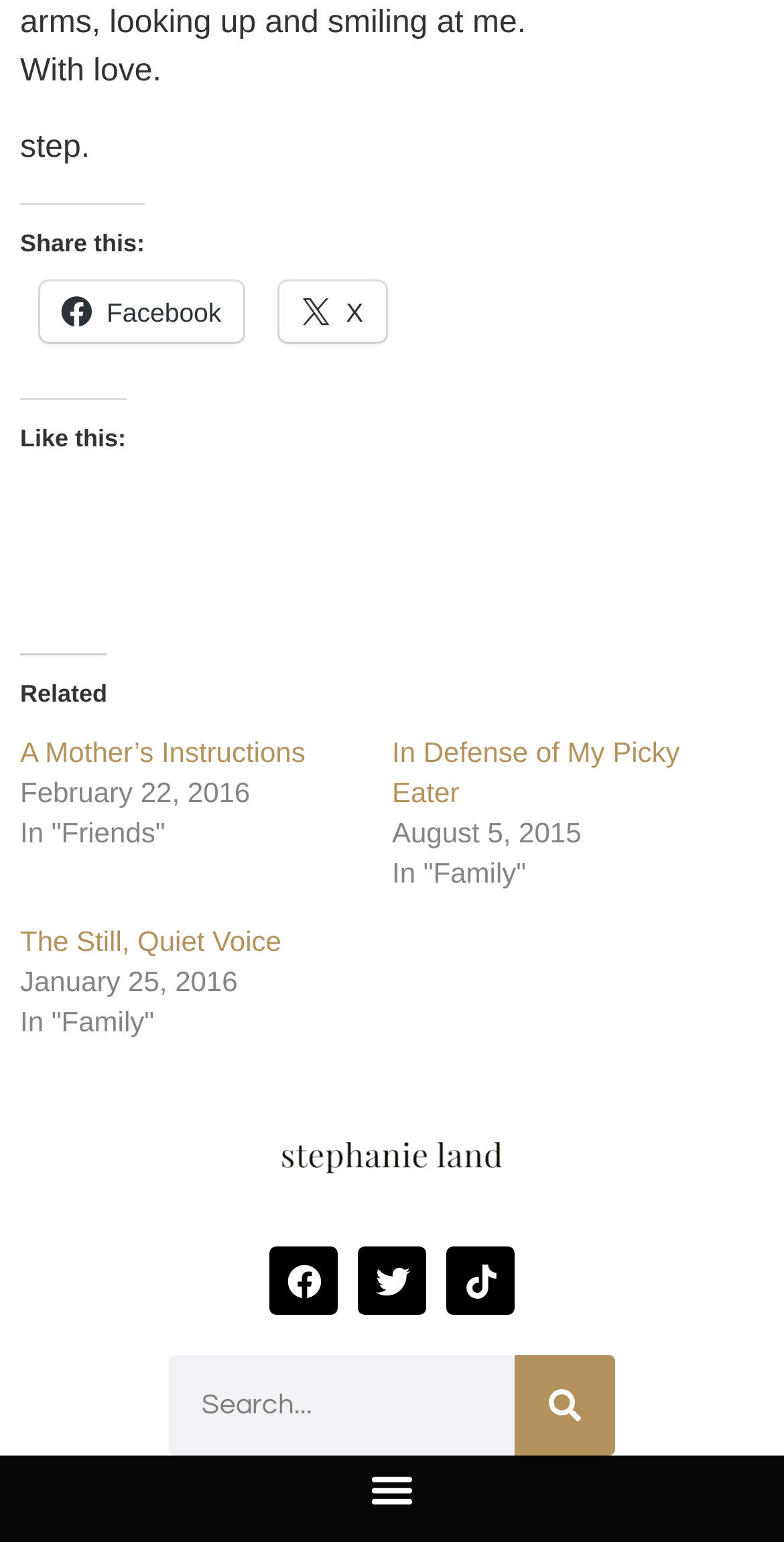Specify the bounding box coordinates for the region that must be clicked to perform the given instruction: "View related post 'A Mother’s Instructions'".

[0.026, 0.477, 0.389, 0.498]